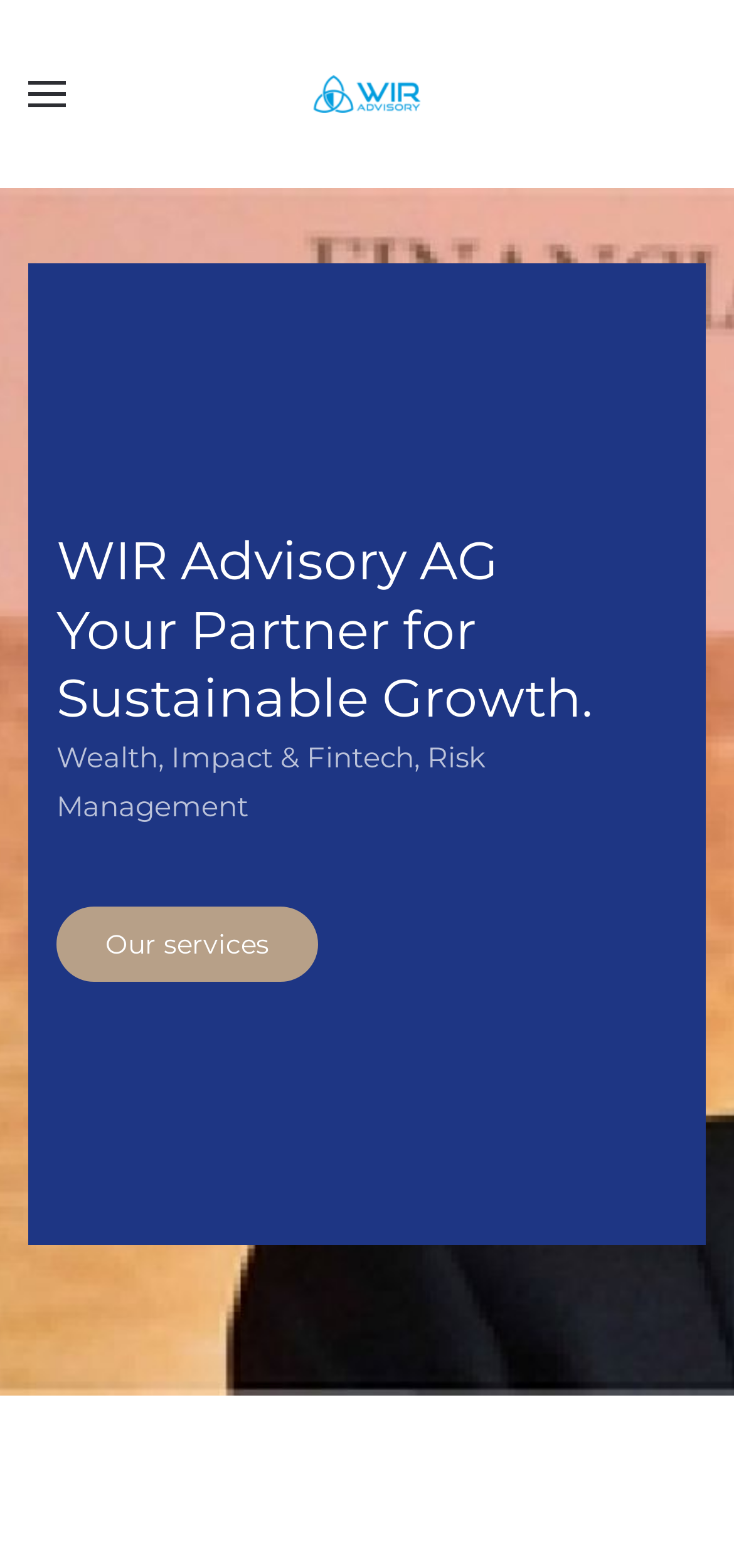Identify the bounding box coordinates for the UI element described as: "Skip to main content".

[0.09, 0.043, 0.49, 0.066]